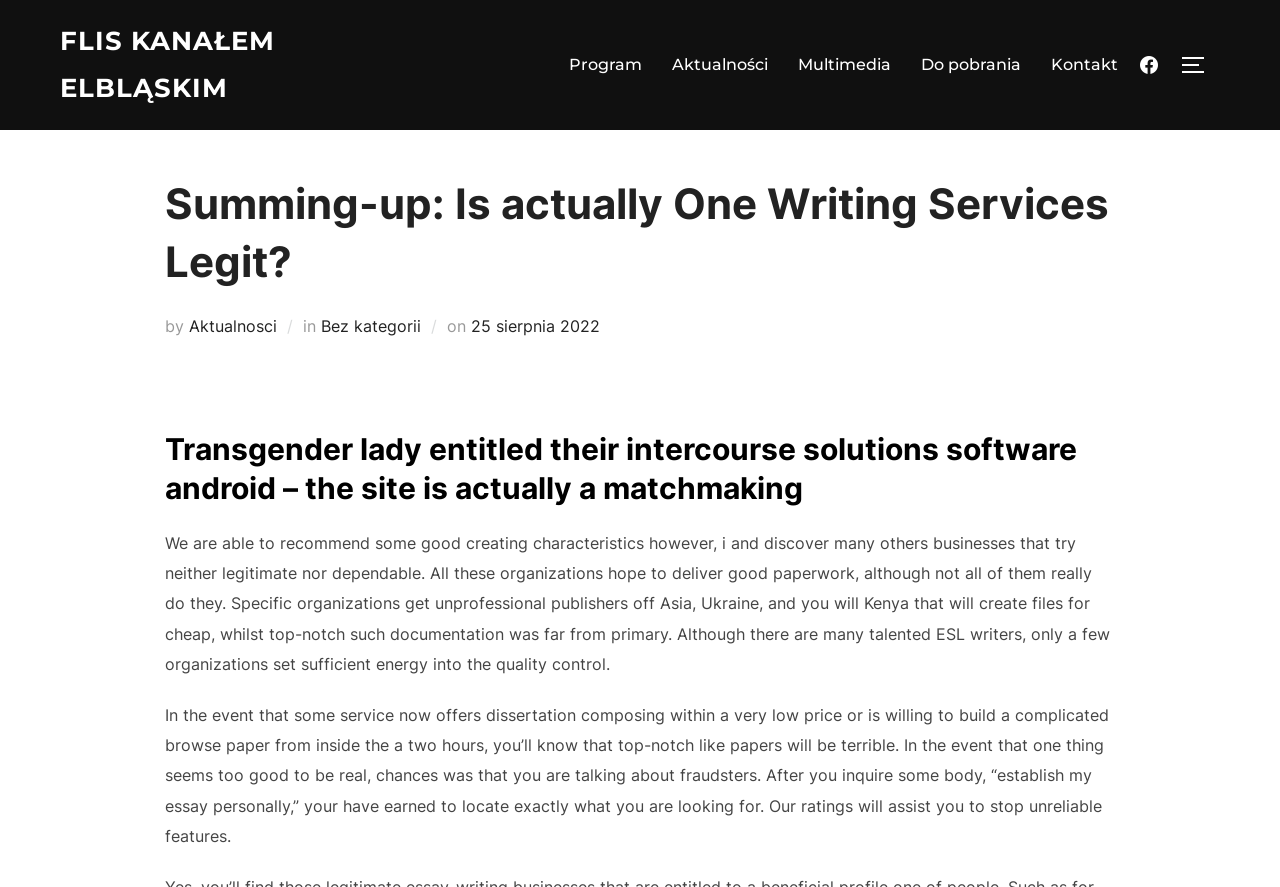Locate the bounding box coordinates of the clickable area needed to fulfill the instruction: "Visit the 'Kontakt' page".

[0.821, 0.052, 0.873, 0.094]